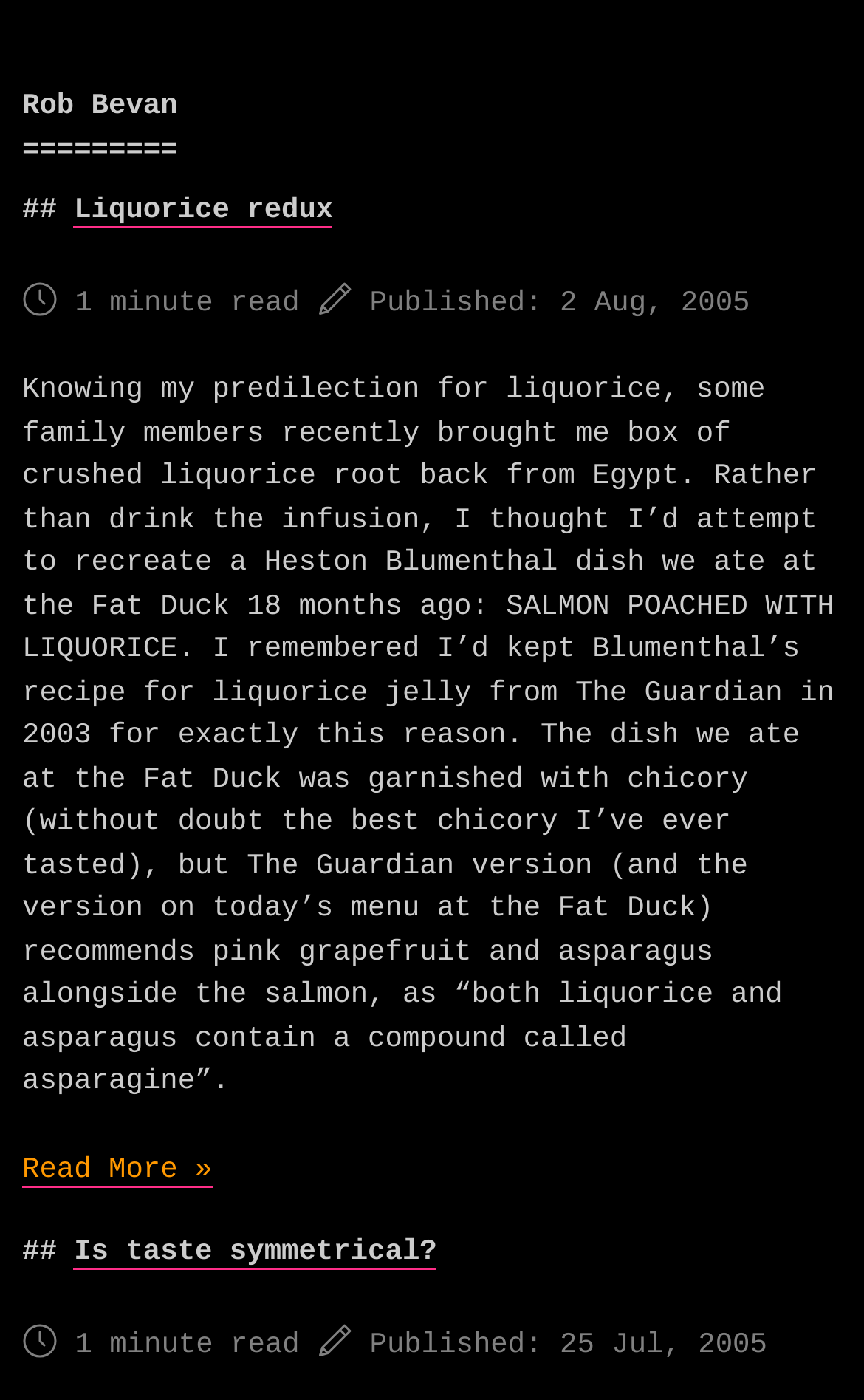Predict the bounding box of the UI element based on the description: "Liquorice redux". The coordinates should be four float numbers between 0 and 1, formatted as [left, top, right, bottom].

[0.086, 0.138, 0.386, 0.163]